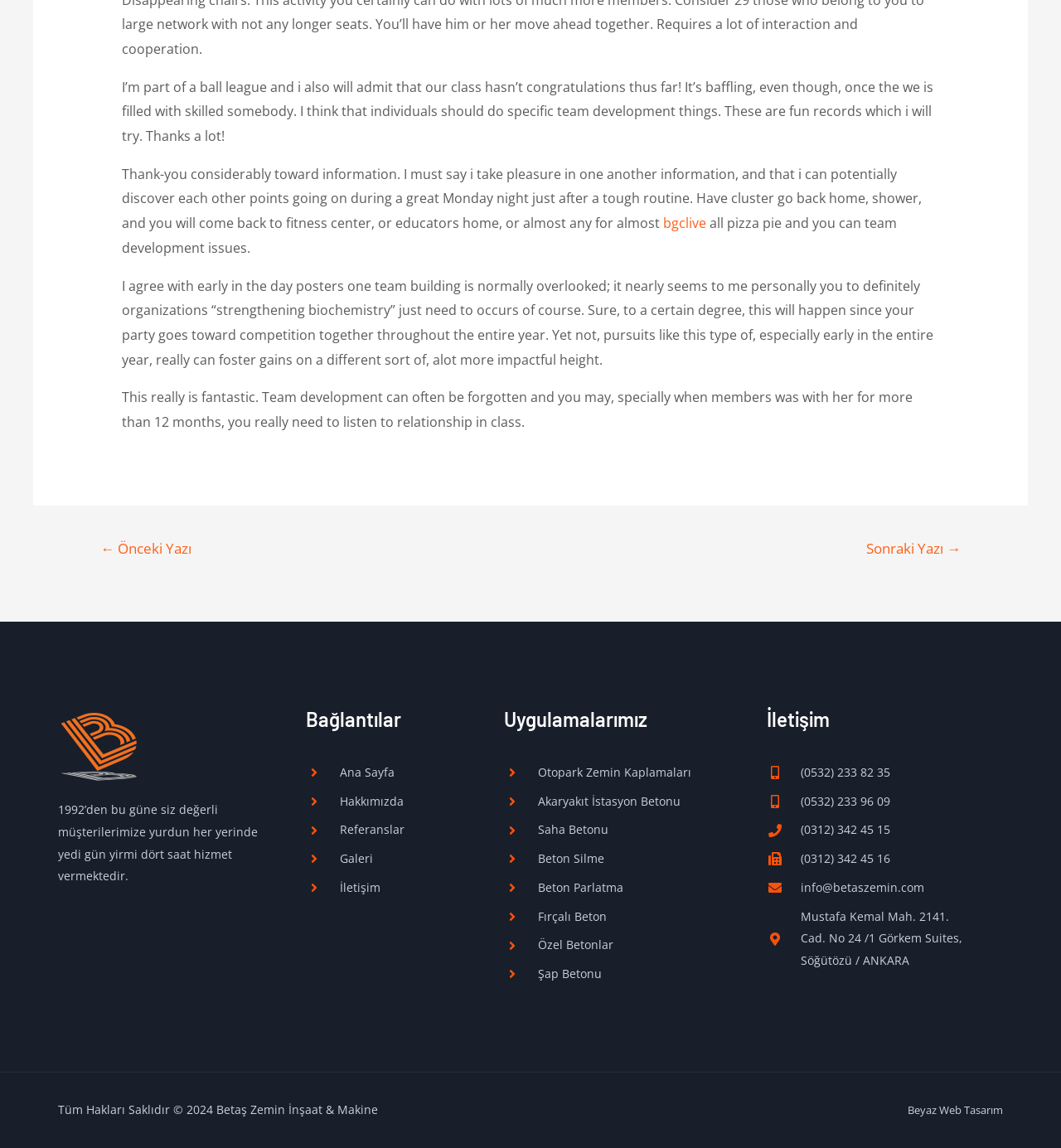How can someone contact the company?
Make sure to answer the question with a detailed and comprehensive explanation.

The webpage provides multiple phone numbers and an email address to contact the company. The phone numbers are listed under the 'İletişim' heading, and the email address is info@betaszemin.com.